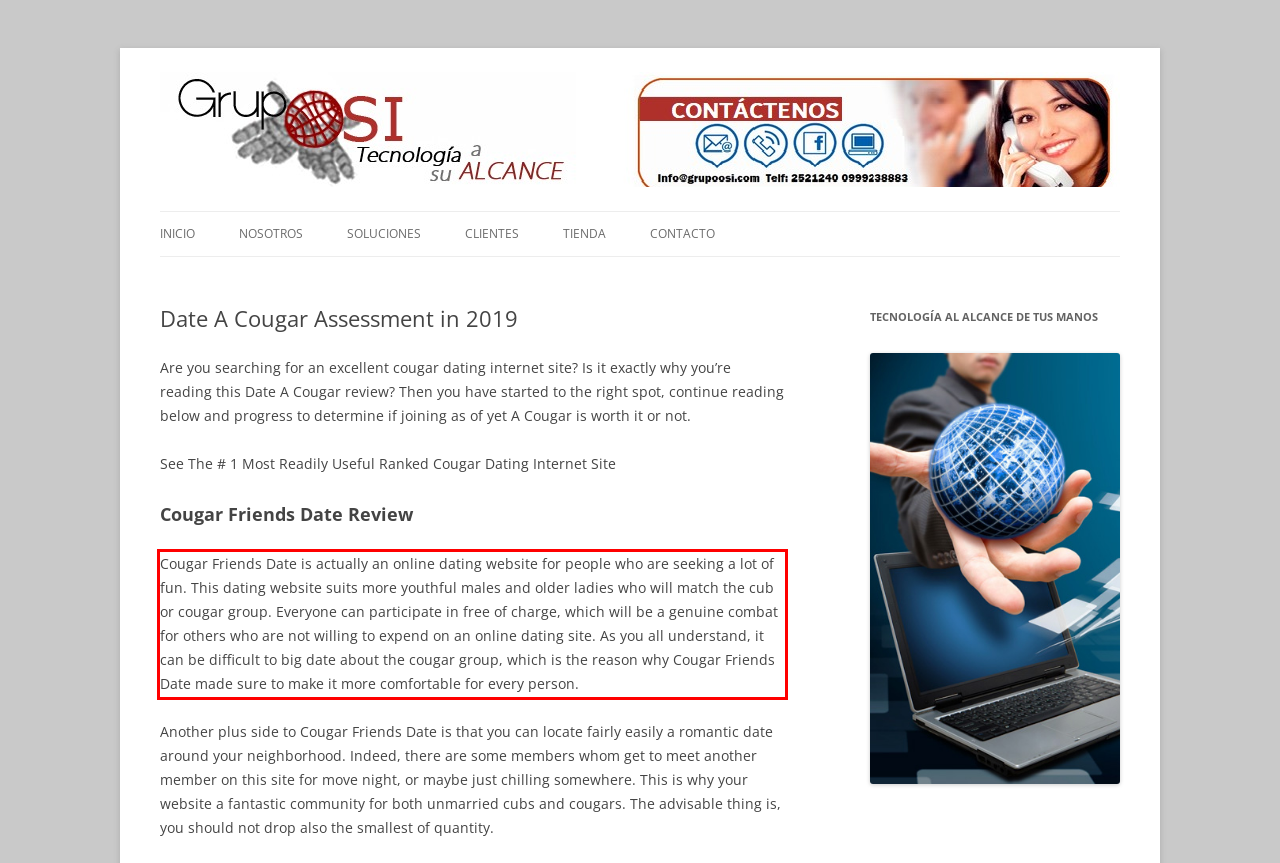You are provided with a screenshot of a webpage that includes a red bounding box. Extract and generate the text content found within the red bounding box.

Cougar Friends Date is actually an online dating website for people who are seeking a lot of fun. This dating website suits more youthful males and older ladies who will match the cub or cougar group. Everyone can participate in free of charge, which will be a genuine combat for others who are not willing to expend on an online dating site. As you all understand, it can be difficult to big date about the cougar group, which is the reason why Cougar Friends Date made sure to make it more comfortable for every person.